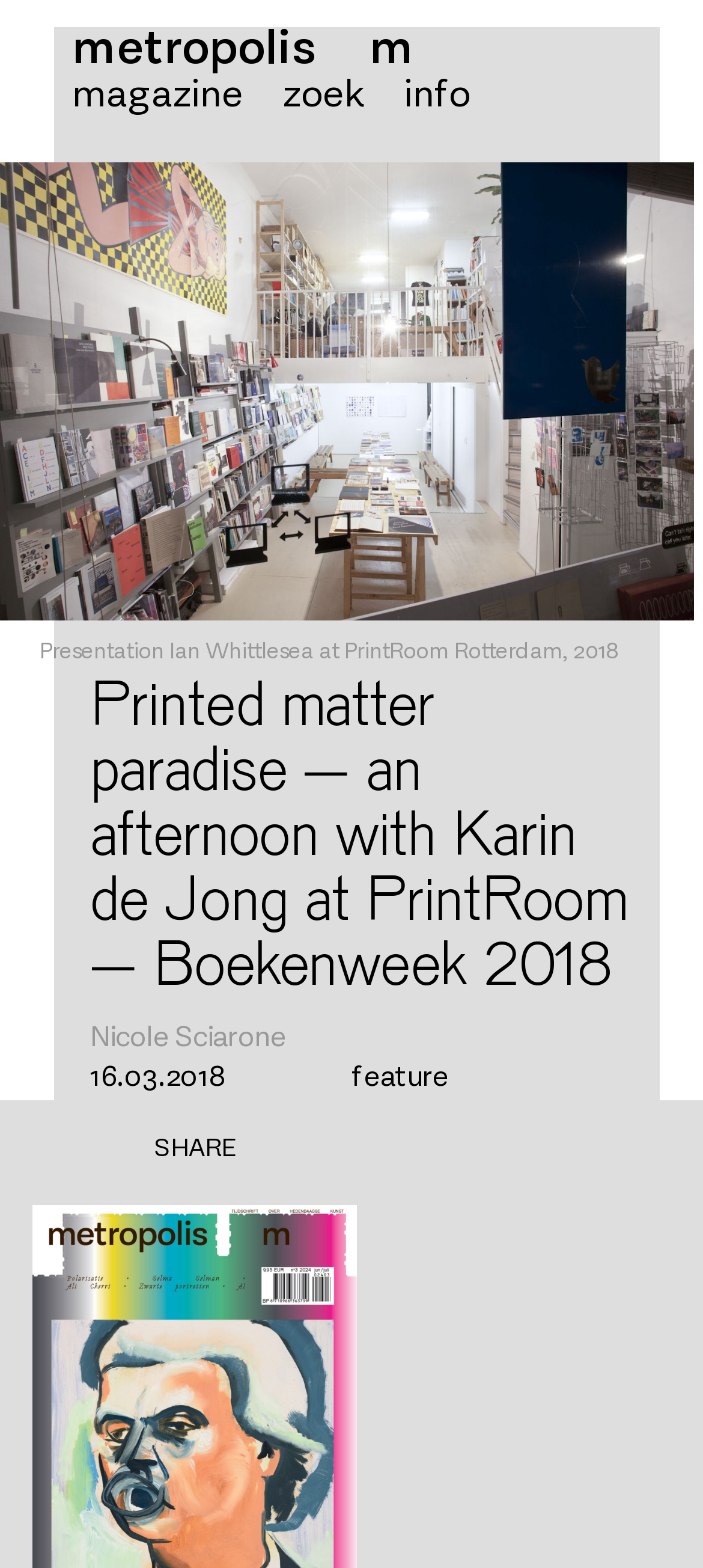Provide the bounding box coordinates of the HTML element this sentence describes: "metropolis m". The bounding box coordinates consist of four float numbers between 0 and 1, i.e., [left, top, right, bottom].

[0.103, 0.014, 0.59, 0.048]